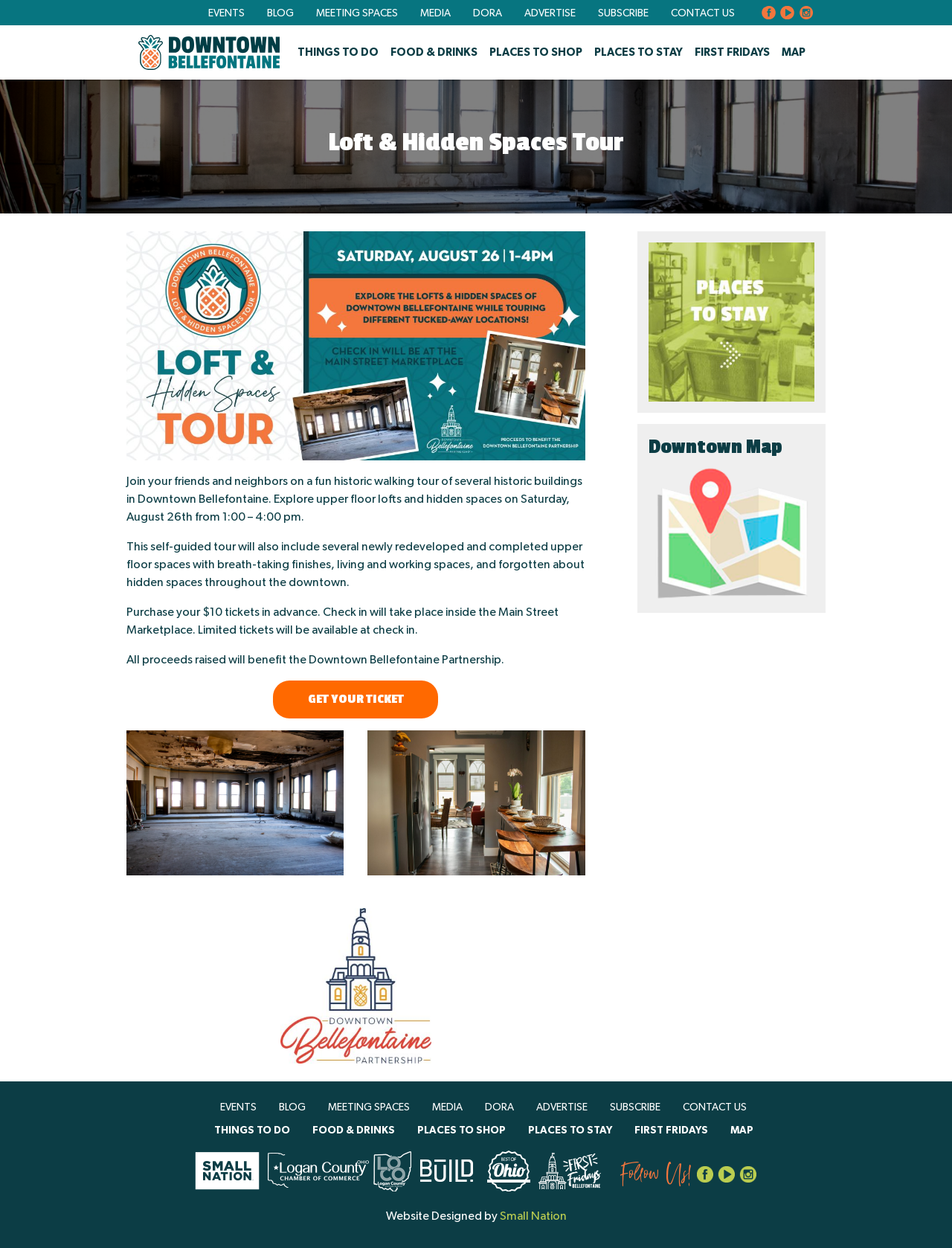What is the duration of the tour?
From the details in the image, answer the question comprehensively.

The walking tour will take place on Saturday, August 26th from 1:00 – 4:00 pm, as mentioned in the webpage.